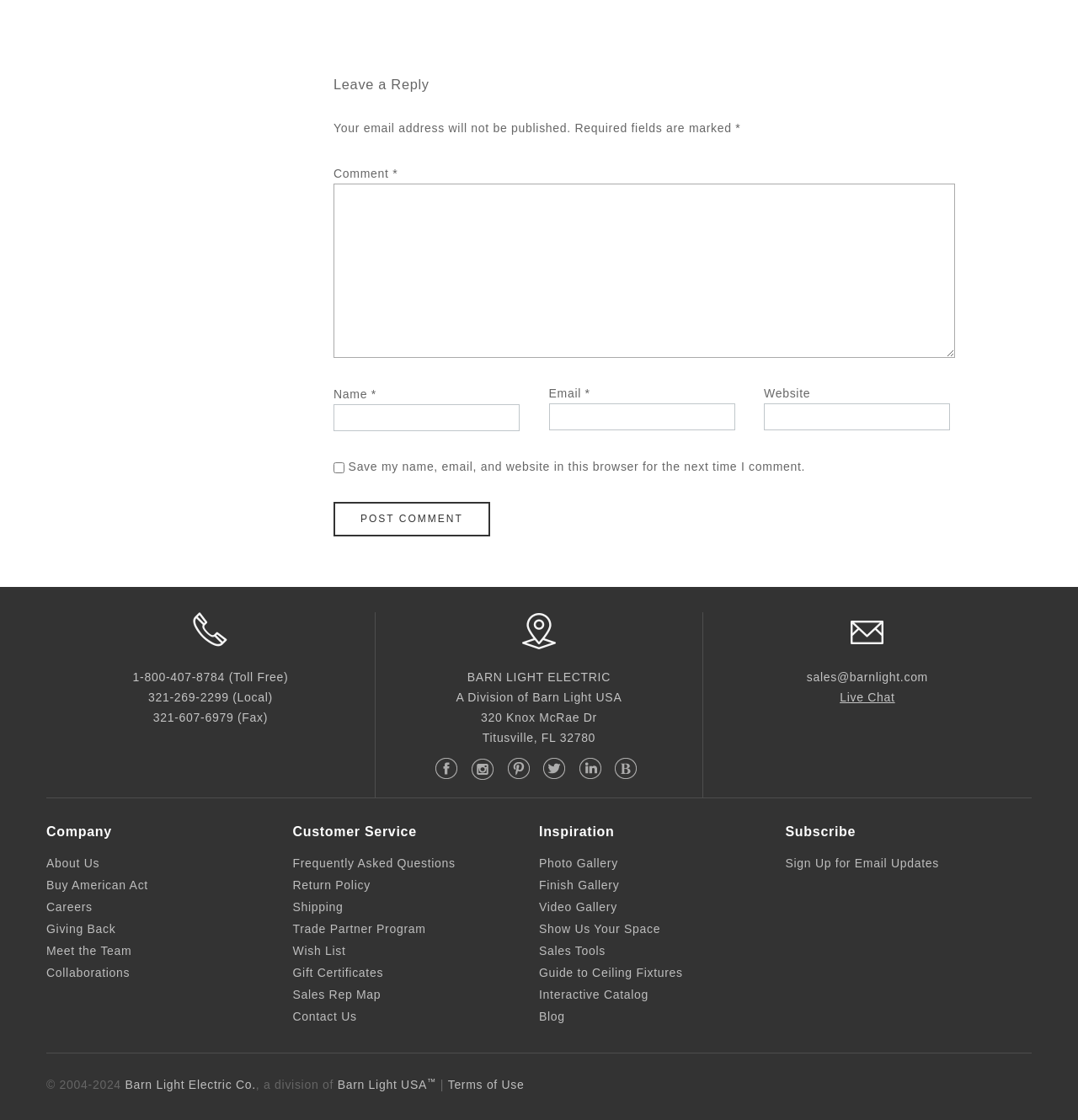What is the address of the company?
Based on the screenshot, give a detailed explanation to answer the question.

The company address can be found in the top section of the webpage, which is mentioned as '320 Knox McRae Dr' and 'Titusville, FL 32780'.